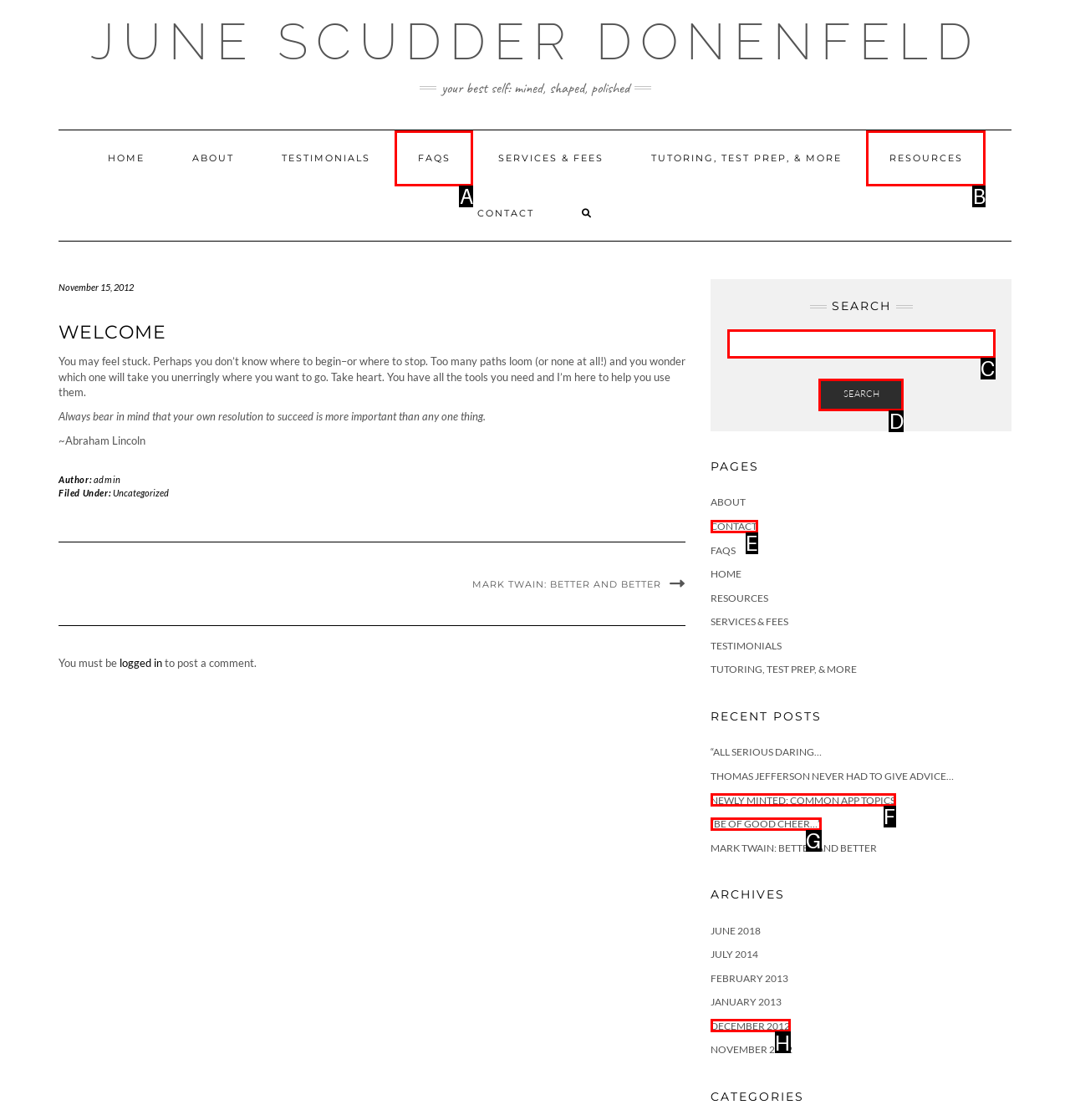Based on the given description: December 2012, identify the correct option and provide the corresponding letter from the given choices directly.

H